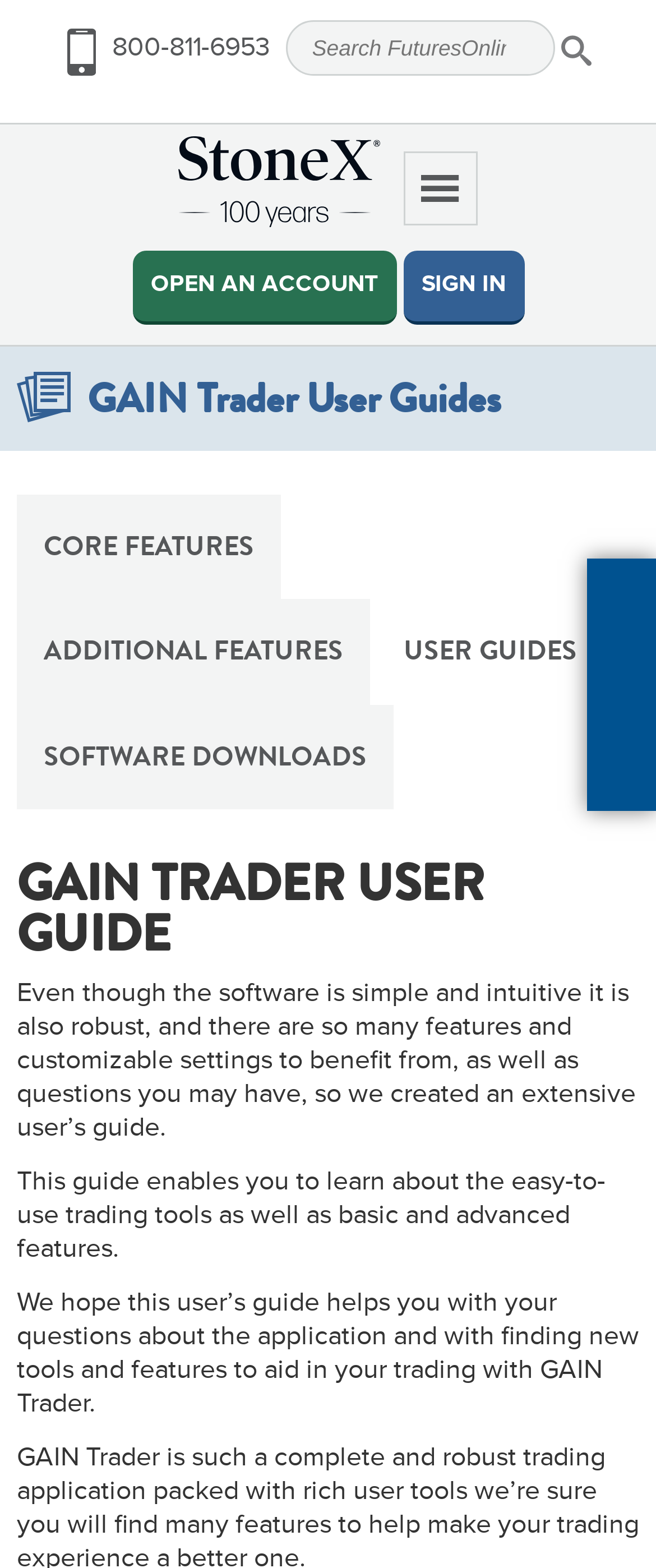Identify the bounding box coordinates of the section that should be clicked to achieve the task described: "Call 800-811-6953".

[0.088, 0.018, 0.412, 0.048]